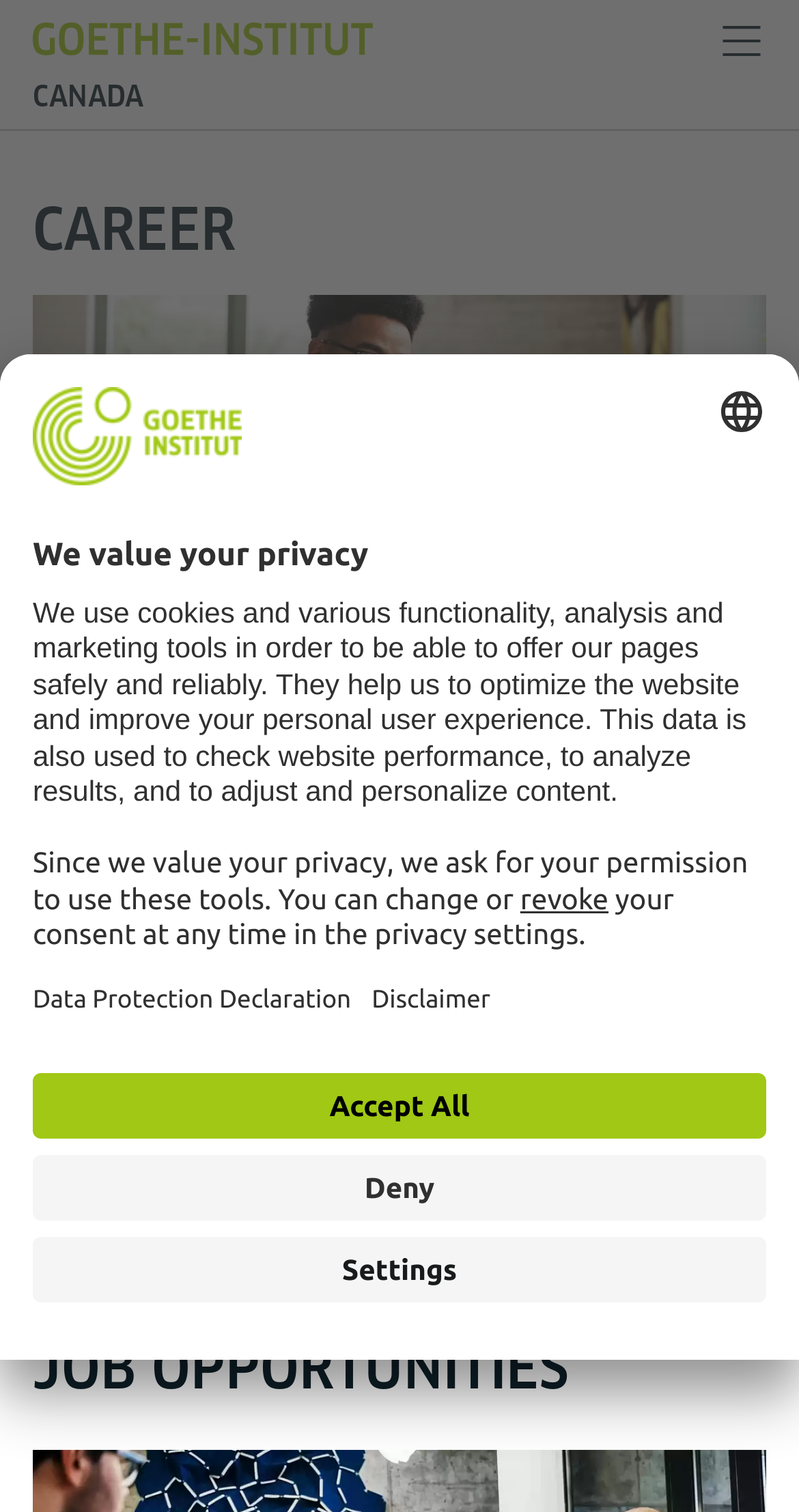Please specify the bounding box coordinates of the clickable section necessary to execute the following command: "Open the menu".

[0.897, 0.011, 0.959, 0.043]